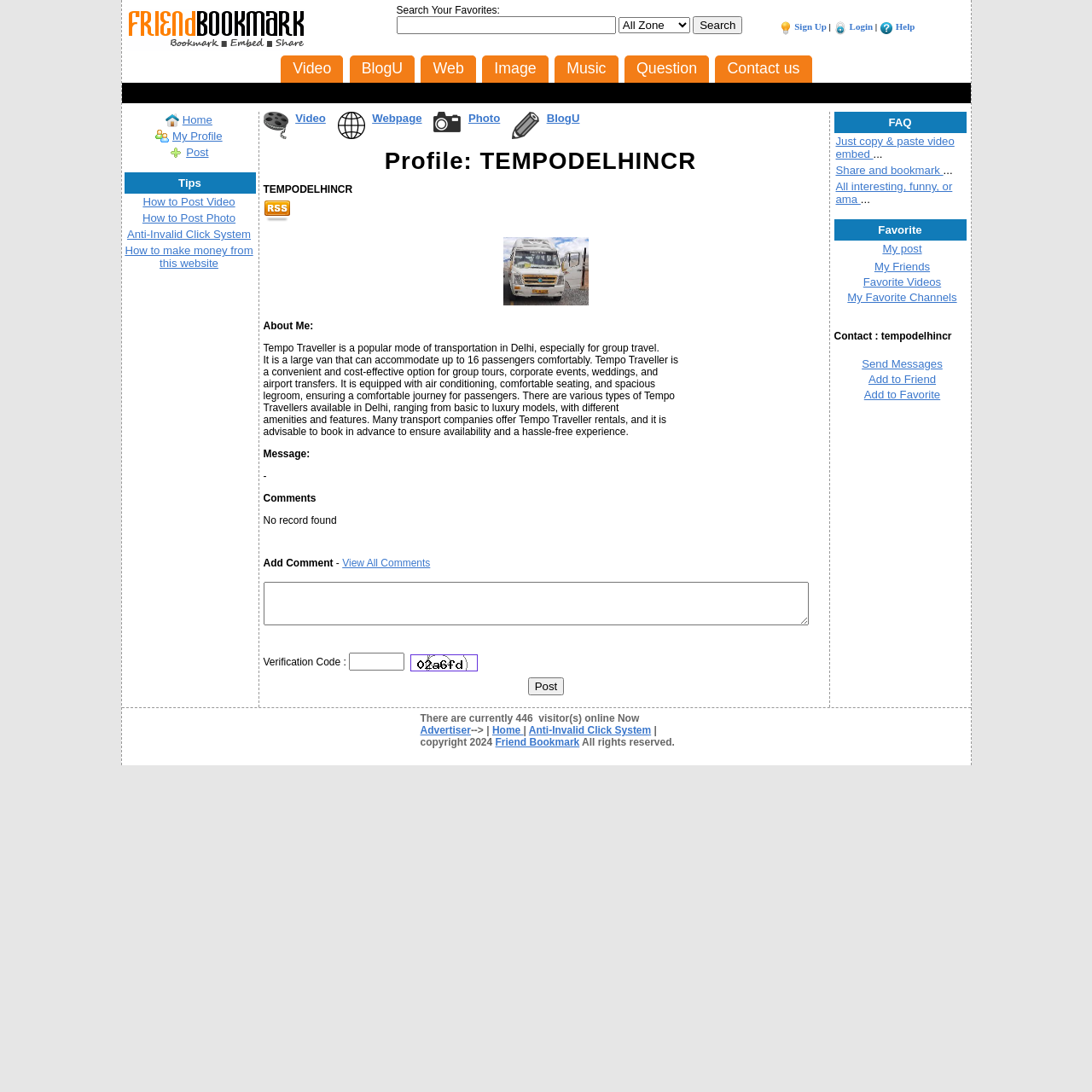What is the topic of the text below the 'About Me:' heading?
Using the image, answer in one word or phrase.

Tempo Traveller